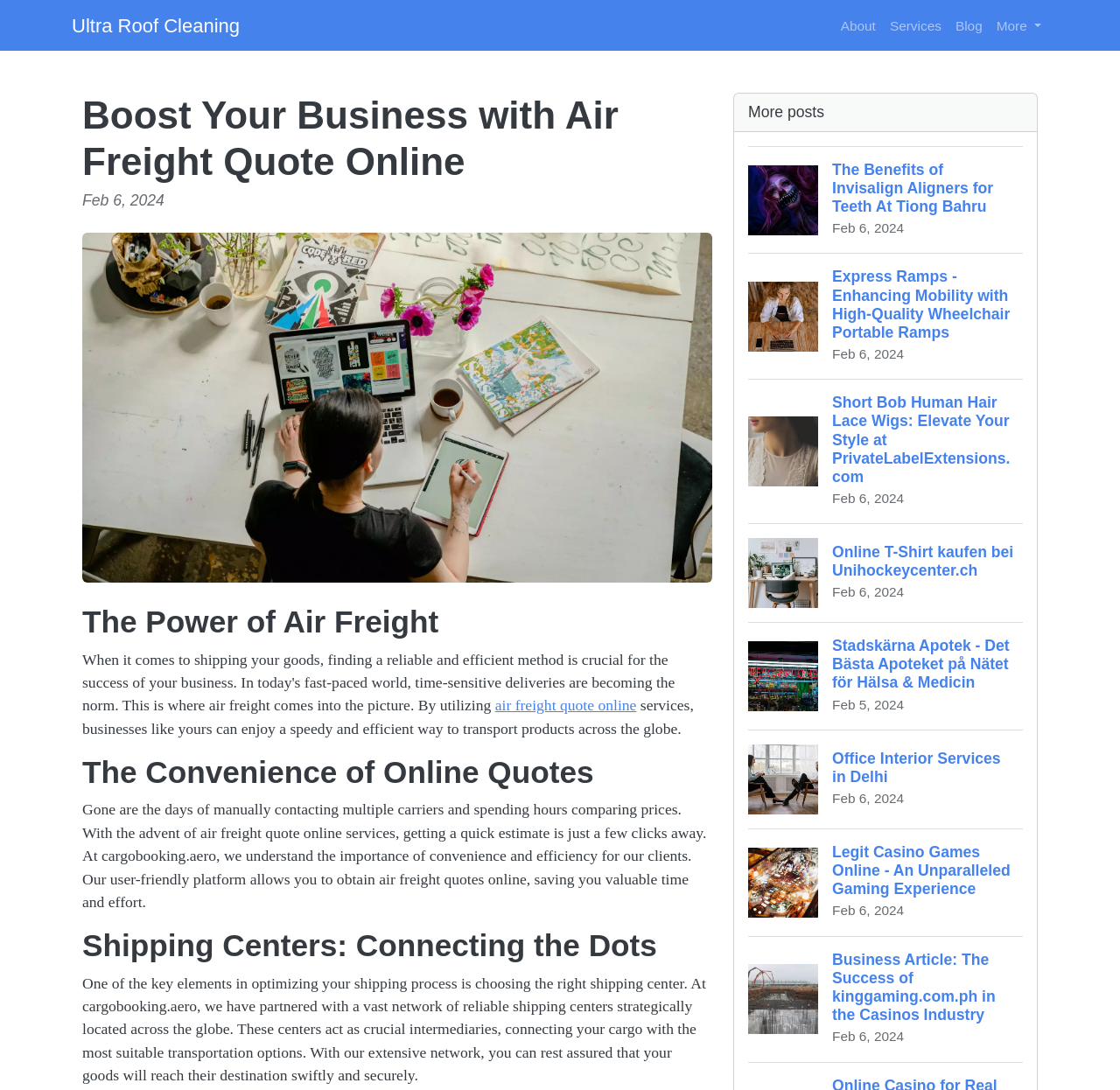Give an extensive and precise description of the webpage.

The webpage is about air freight quote online services and their benefits. At the top, there is a navigation menu with links to "Ultra Roof Cleaning", "About", "Services", "Blog", and a "More" button. Below the navigation menu, there is a header section with a title "Boost Your Business with Air Freight Quote Online" and a date "Feb 6, 2024". 

To the right of the header section, there is an image. Below the image, there are three sections with headings "The Power of Air Freight", "The Convenience of Online Quotes", and "Shipping Centers: Connecting the Dots". Each section has a brief description of the benefits of air freight quote online services, including the convenience of online quotes and the importance of shipping centers.

On the right side of the page, there is a list of blog posts with images and headings, including "The Benefits of Invisalign Aligners for Teeth At Tiong Bahru", "Express Ramps - Enhancing Mobility with High-Quality Wheelchair Portable Ramps", and several others. Each blog post has a date "Feb 6, 2024" and a brief description.